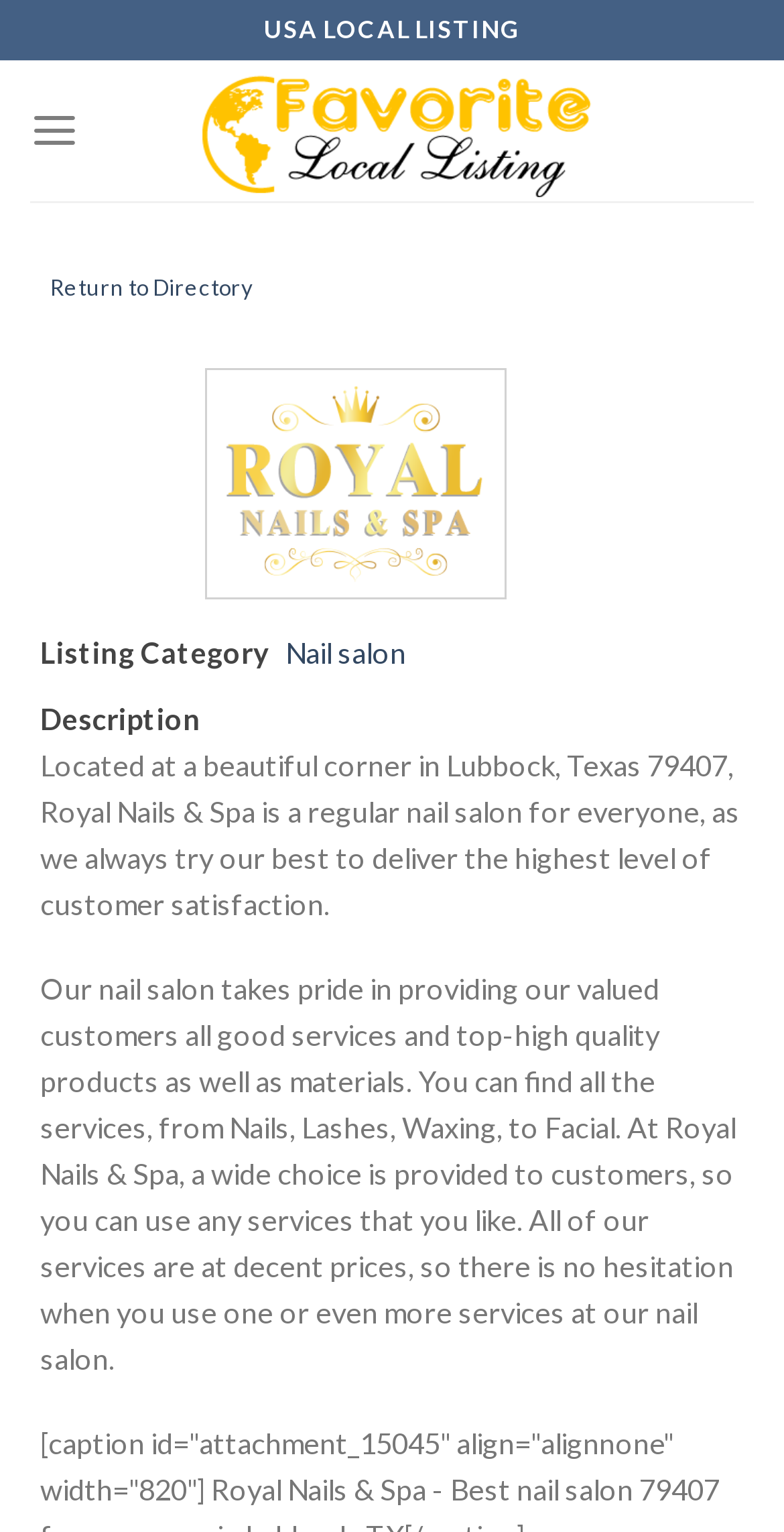Determine the bounding box coordinates for the HTML element described here: "Nail salon".

[0.364, 0.414, 0.518, 0.437]